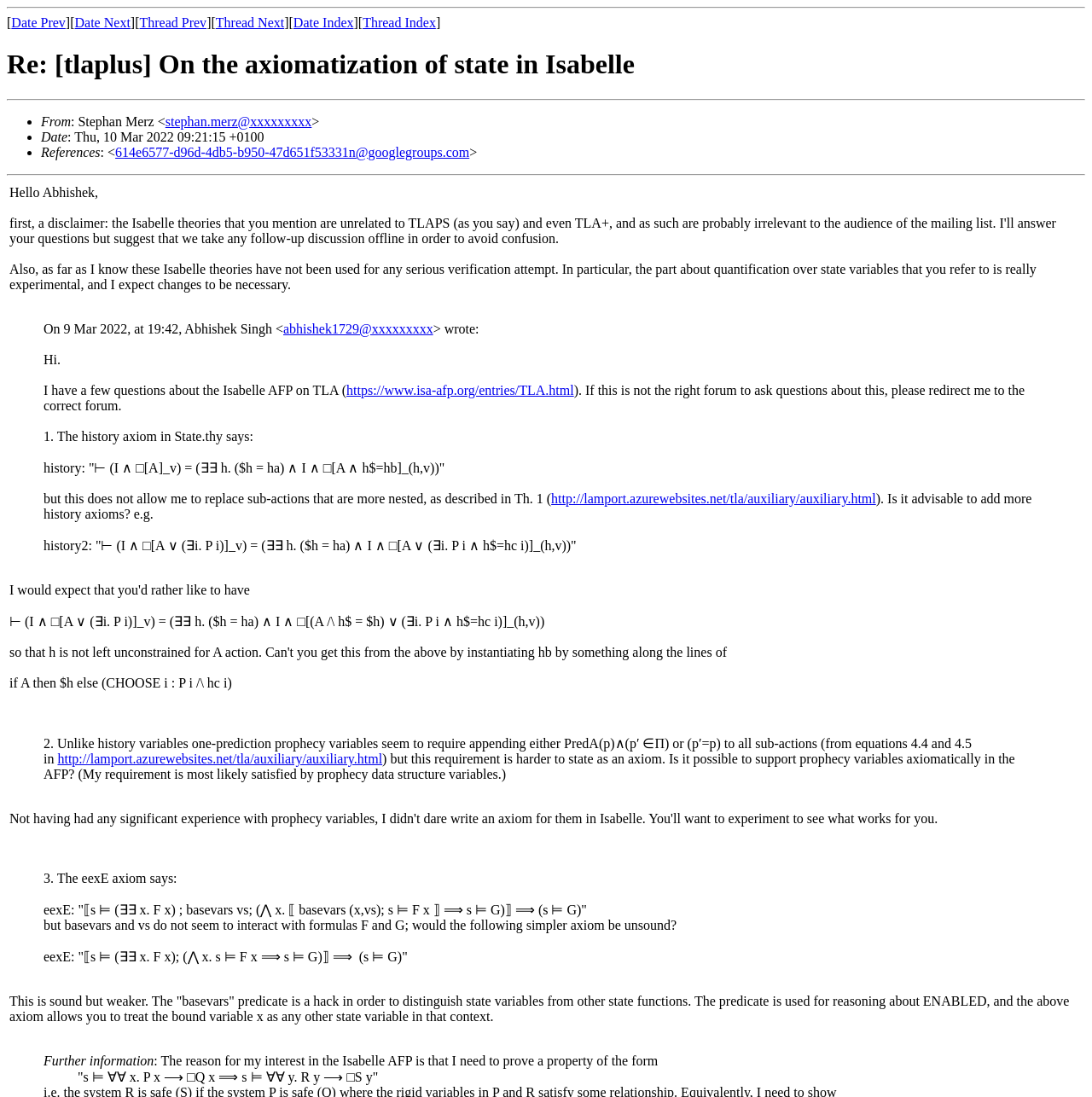Determine the bounding box coordinates for the clickable element to execute this instruction: "Click on 'Thread Next'". Provide the coordinates as four float numbers between 0 and 1, i.e., [left, top, right, bottom].

[0.197, 0.014, 0.26, 0.027]